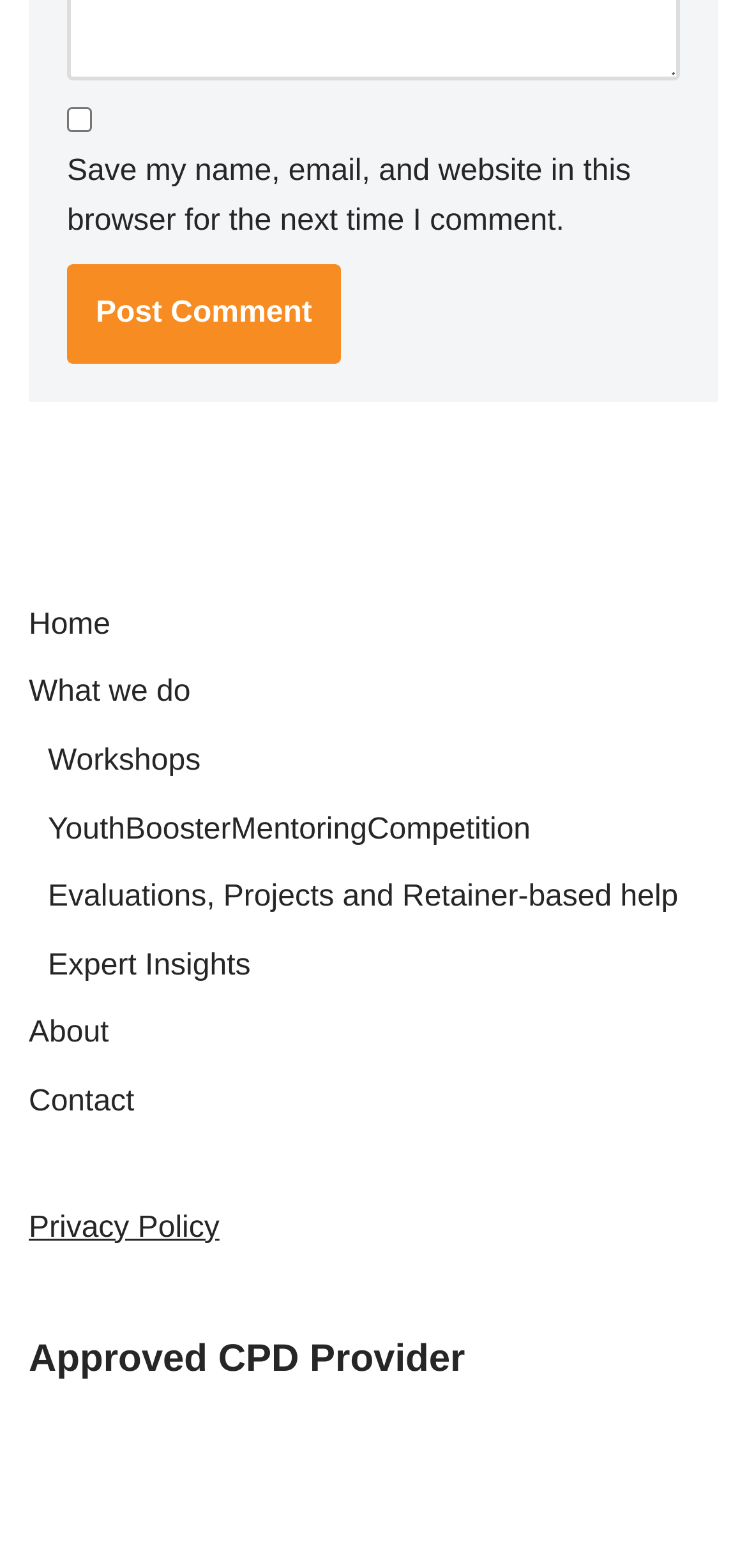Please specify the bounding box coordinates of the clickable region necessary for completing the following instruction: "Read the Privacy Policy". The coordinates must consist of four float numbers between 0 and 1, i.e., [left, top, right, bottom].

[0.038, 0.772, 0.294, 0.793]